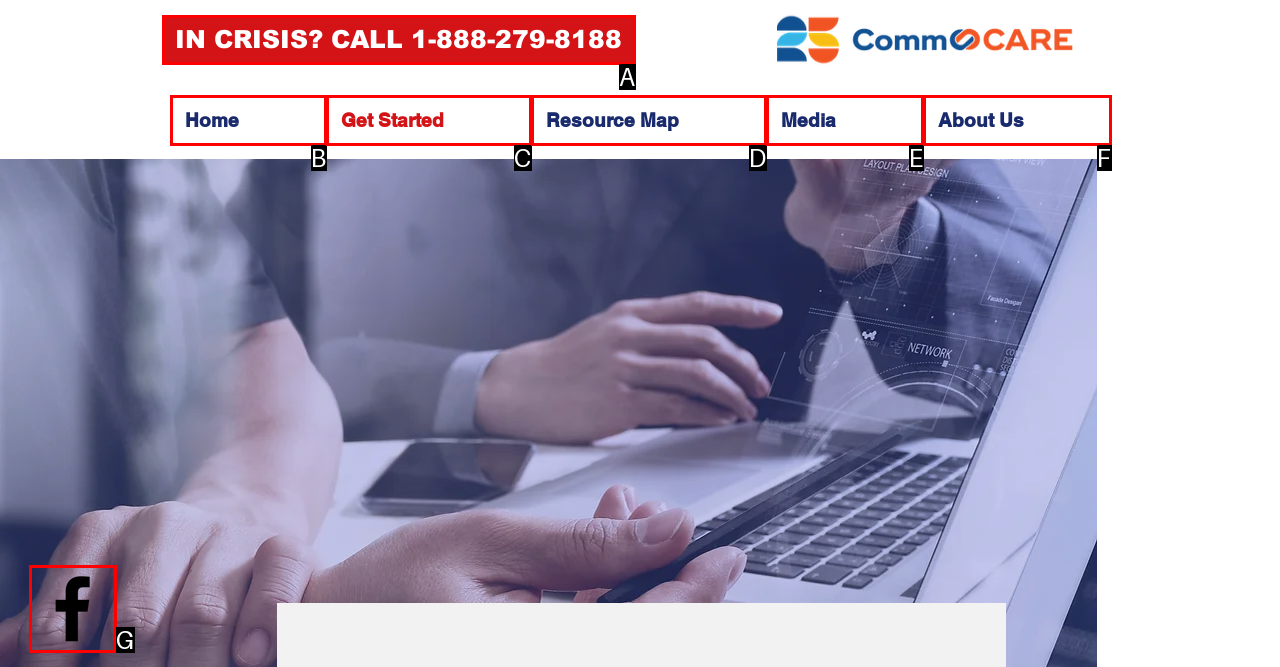Given the description: Products & Services, pick the option that matches best and answer with the corresponding letter directly.

None